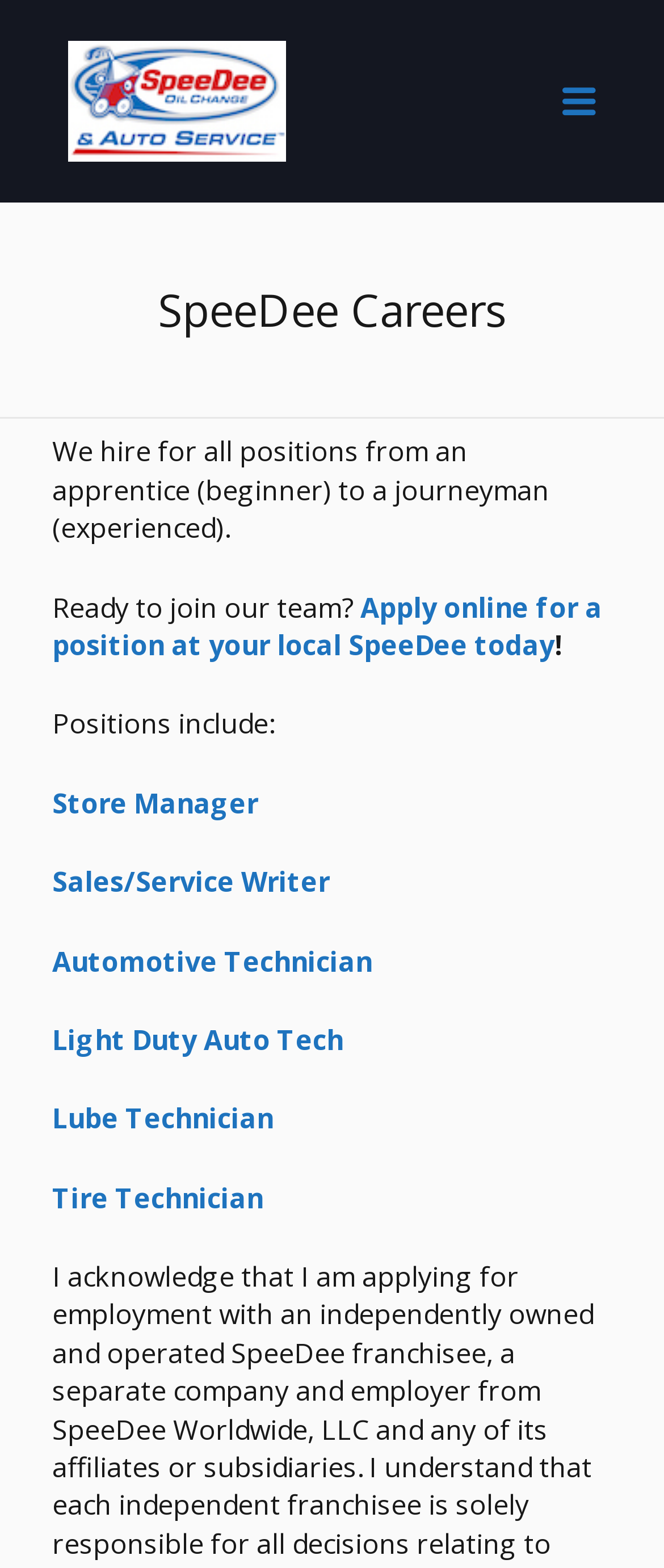Please find the bounding box coordinates of the element that you should click to achieve the following instruction: "search for something". The coordinates should be presented as four float numbers between 0 and 1: [left, top, right, bottom].

None